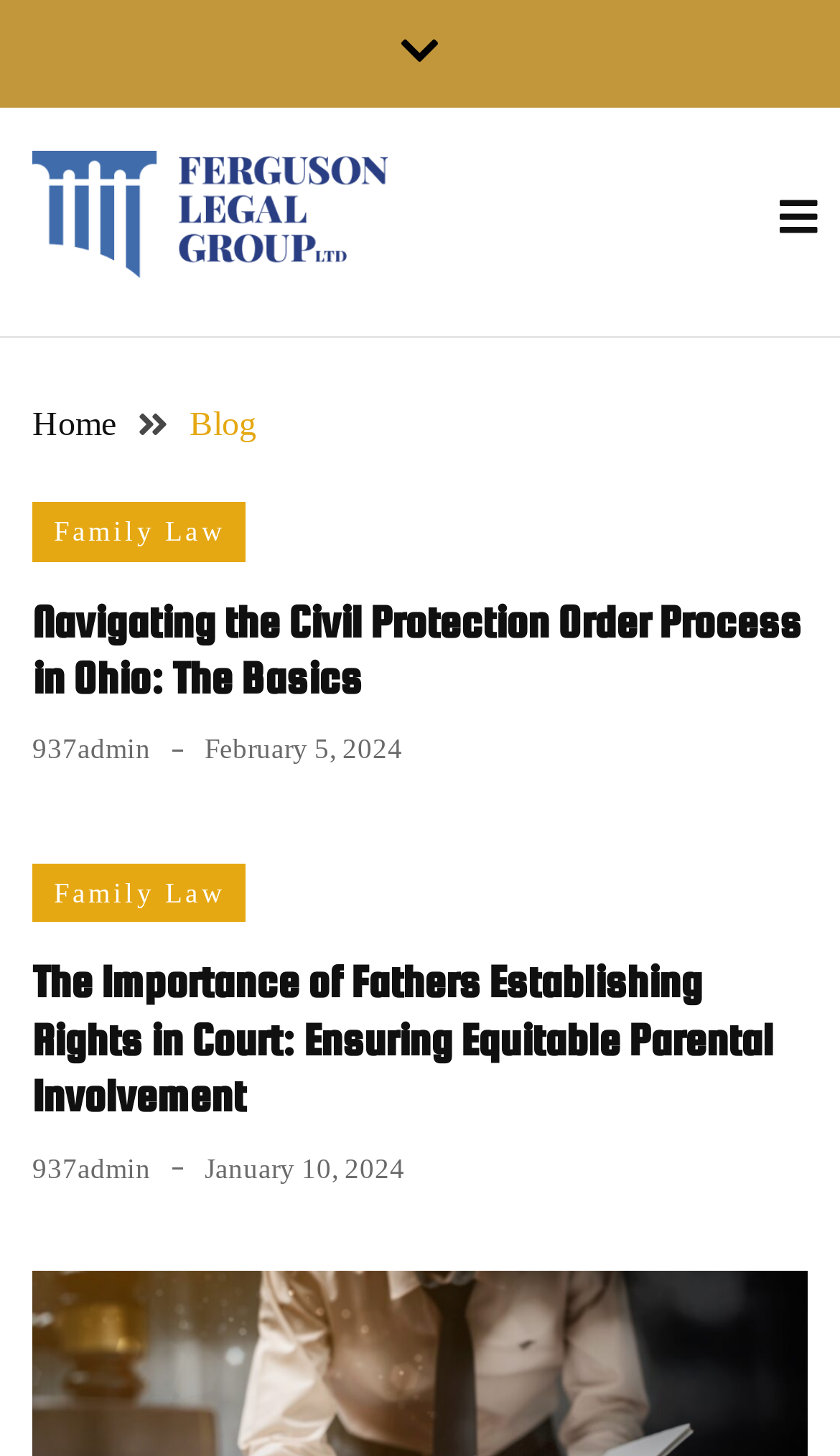Please locate the UI element described by "February 5, 2024" and provide its bounding box coordinates.

[0.244, 0.504, 0.479, 0.526]